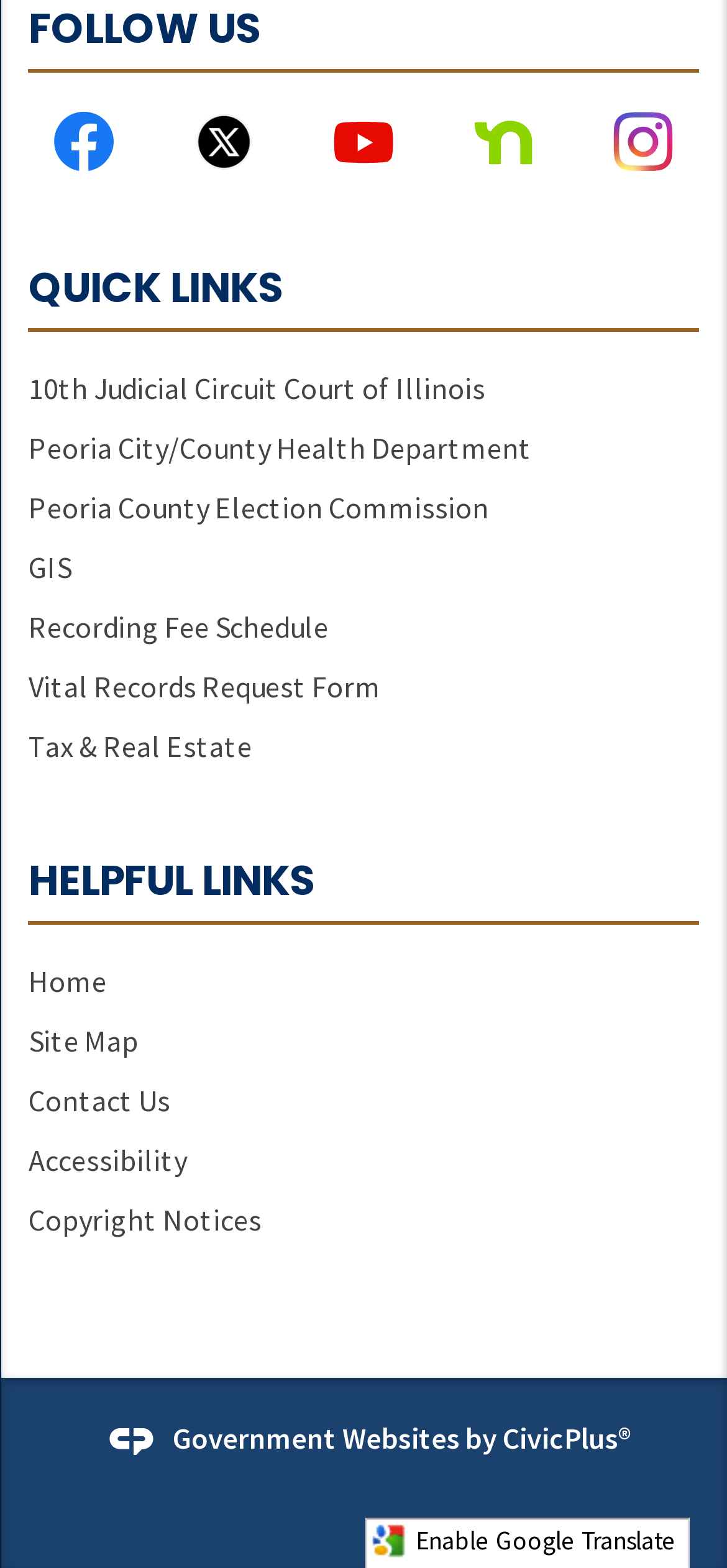Identify the bounding box of the HTML element described here: "Recording Fee Schedule". Provide the coordinates as four float numbers between 0 and 1: [left, top, right, bottom].

[0.039, 0.387, 0.452, 0.411]